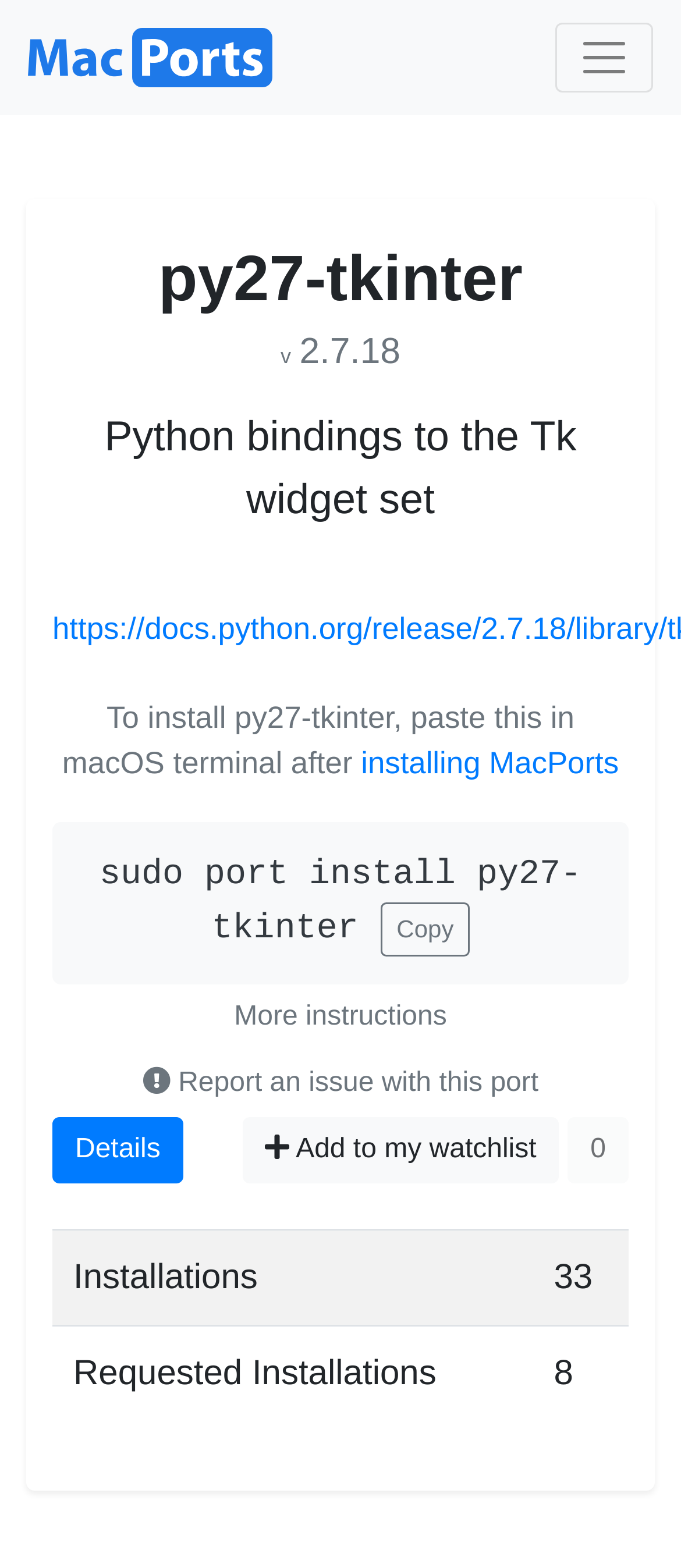Extract the bounding box coordinates for the described element: "installing MacPorts". The coordinates should be represented as four float numbers between 0 and 1: [left, top, right, bottom].

[0.53, 0.476, 0.909, 0.498]